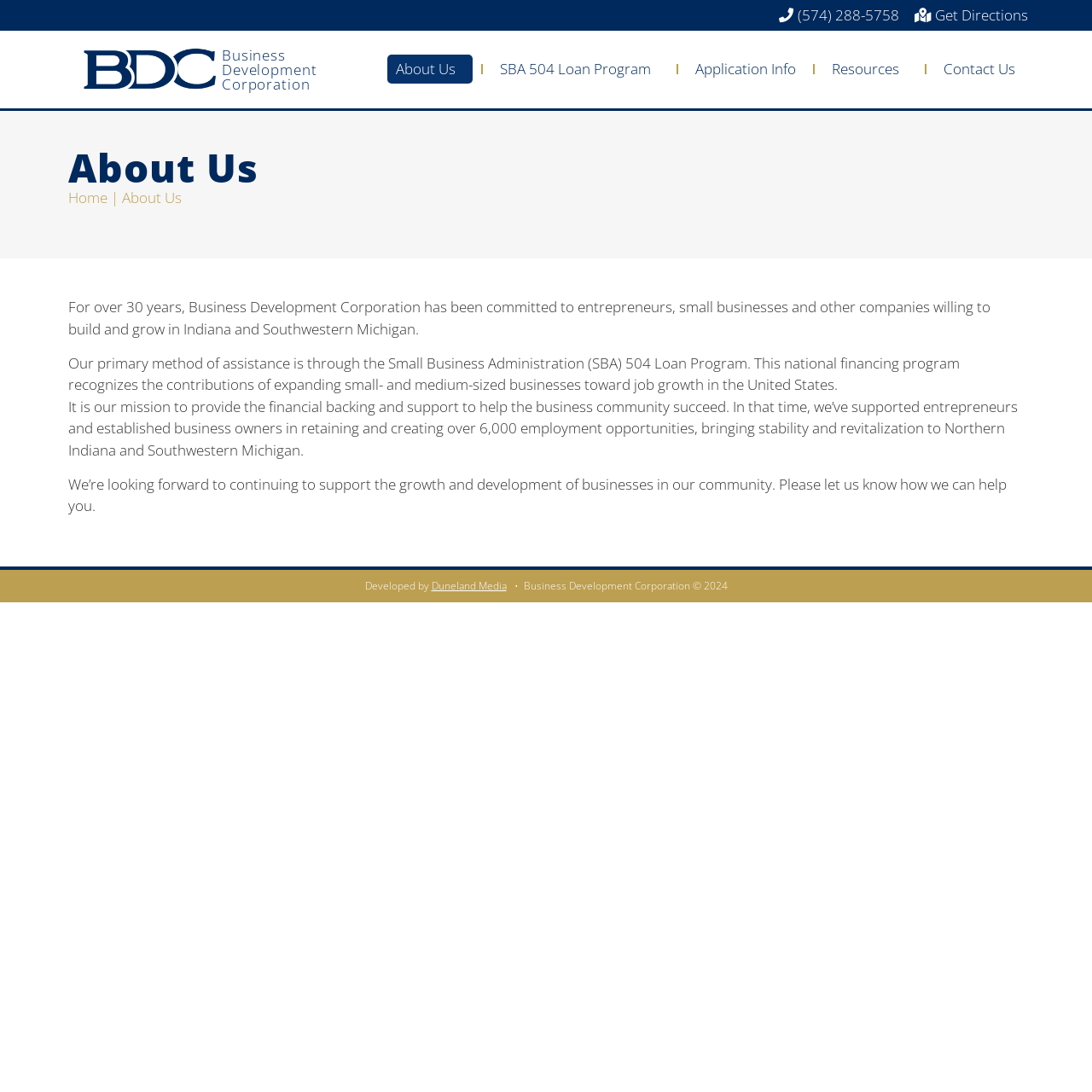Determine the bounding box for the HTML element described here: "Application Info". The coordinates should be given as [left, top, right, bottom] with each number being a float between 0 and 1.

[0.629, 0.05, 0.737, 0.077]